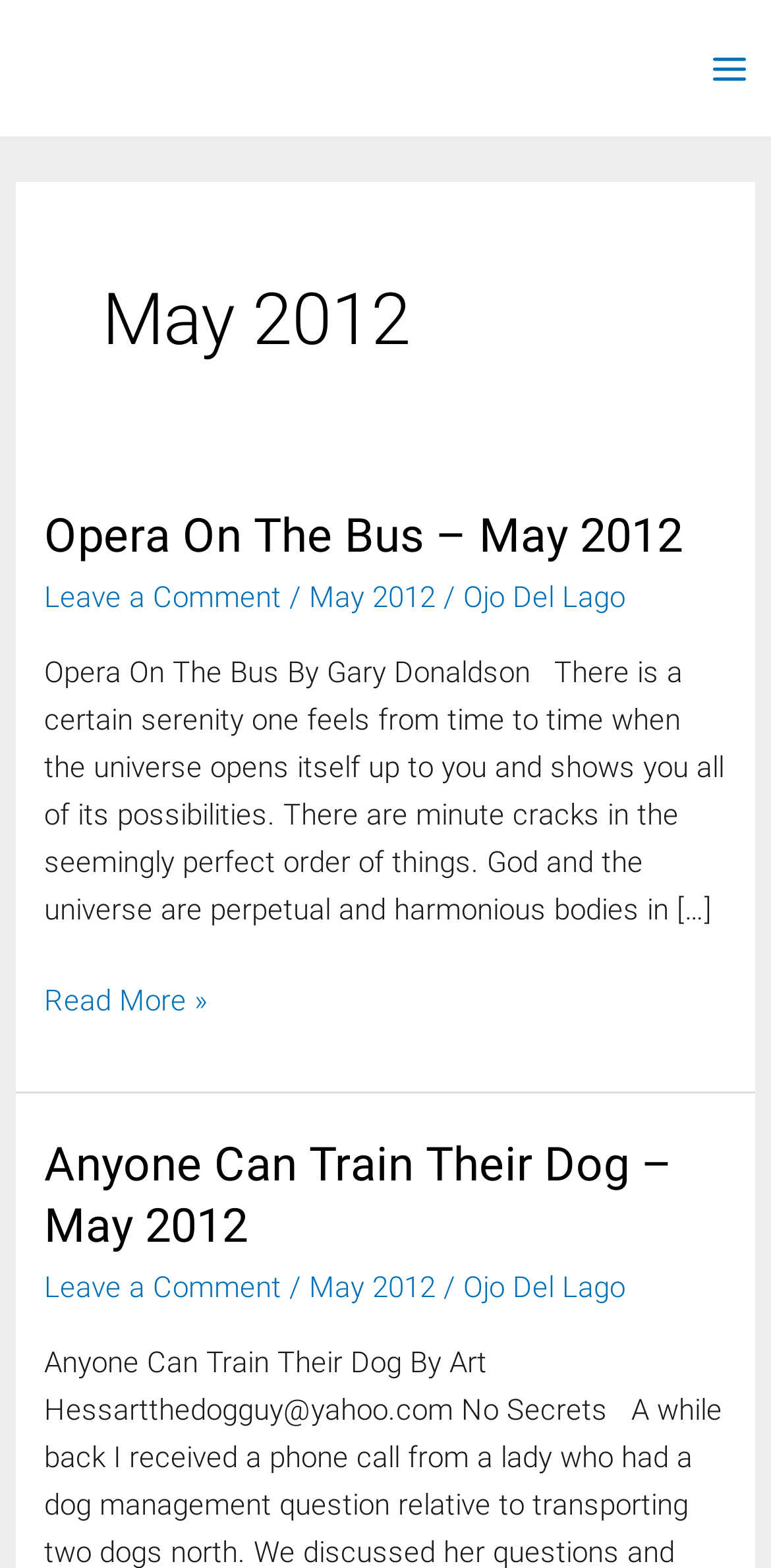Give a one-word or one-phrase response to the question: 
How many articles are on this page?

2